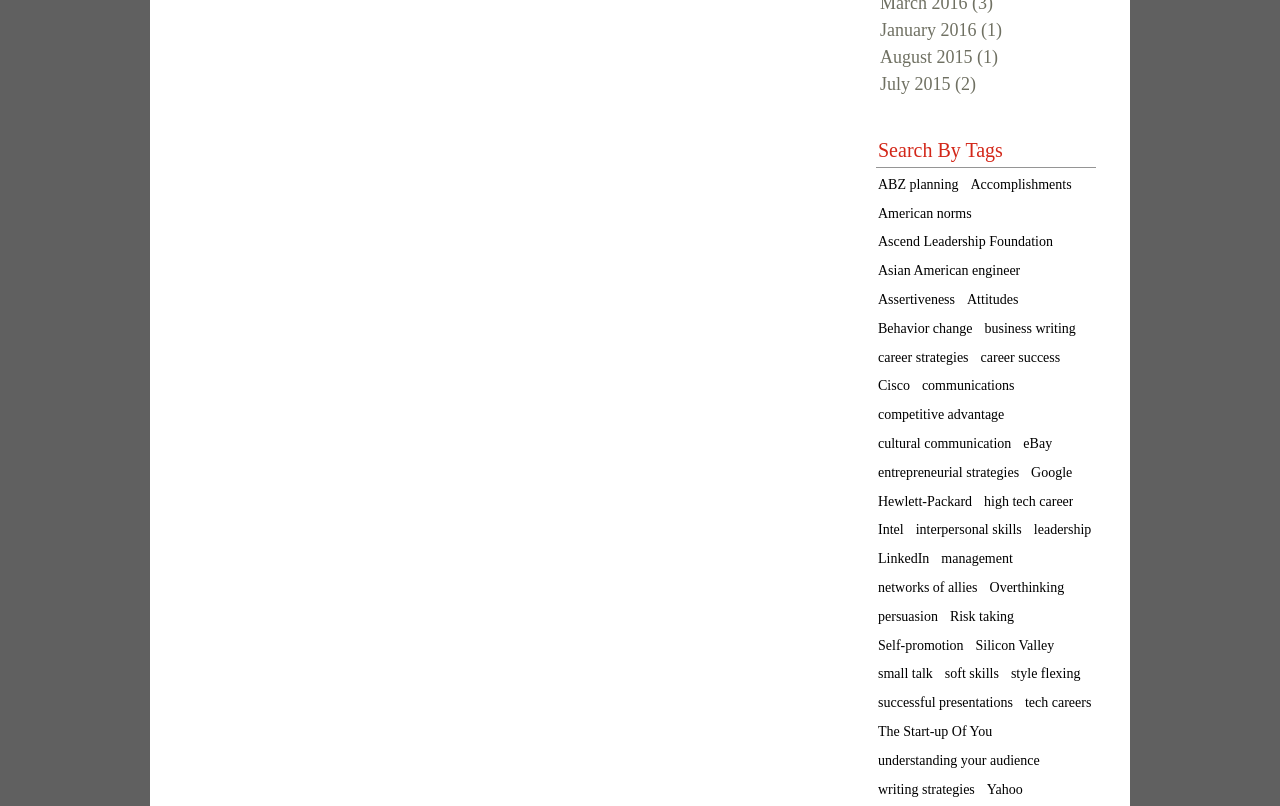From the image, can you give a detailed response to the question below:
What is the earliest month with available posts?

The website provides links to posts by month, and the earliest month with available posts is January 2016, as indicated by the link 'January 2016 1 post'.